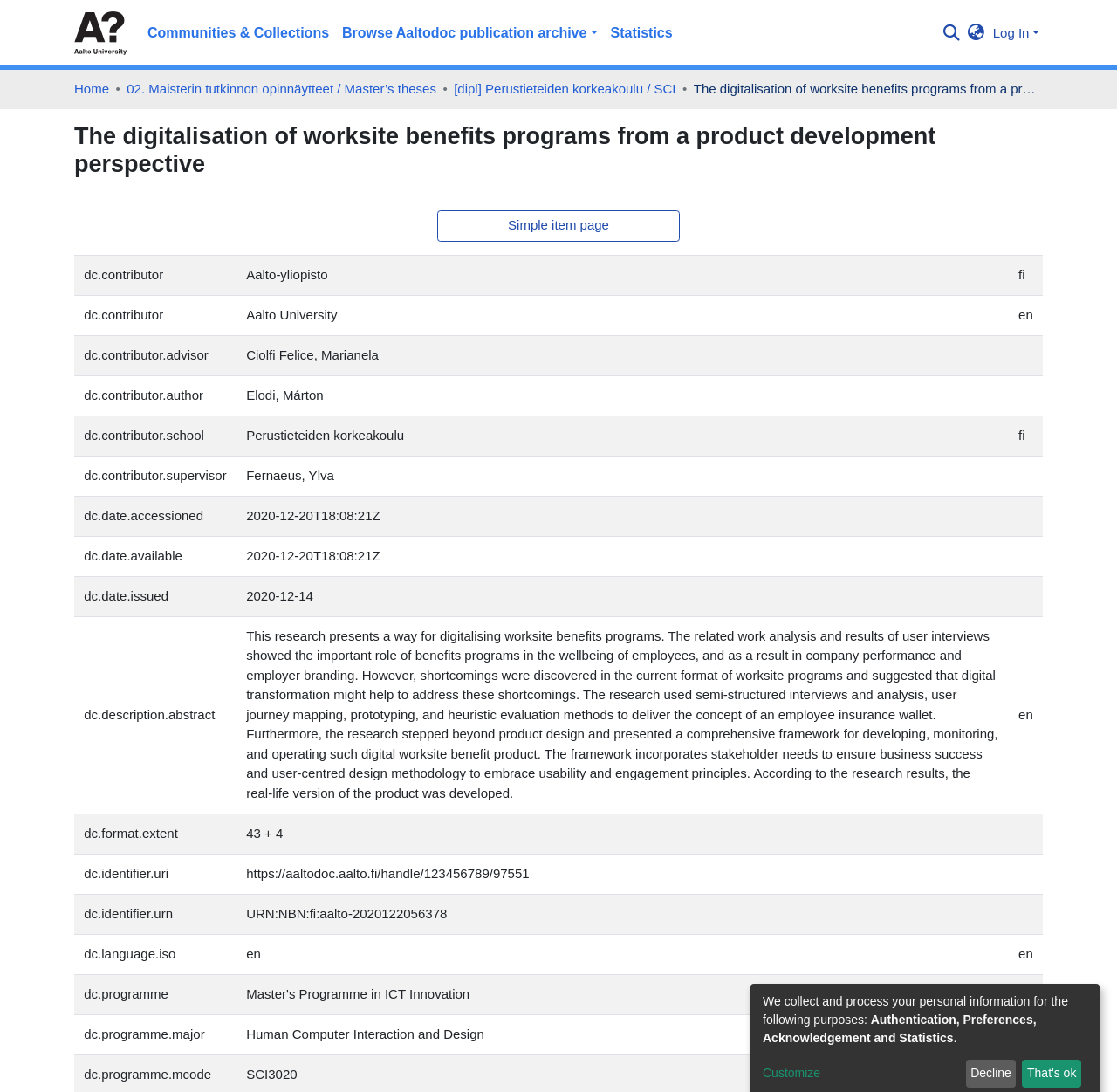What is the language of the abstract?
Kindly give a detailed and elaborate answer to the question.

I found the answer by looking at the grid cell that contains the abstract, where it says 'dc.description.abstract' and the language is specified as 'en'.